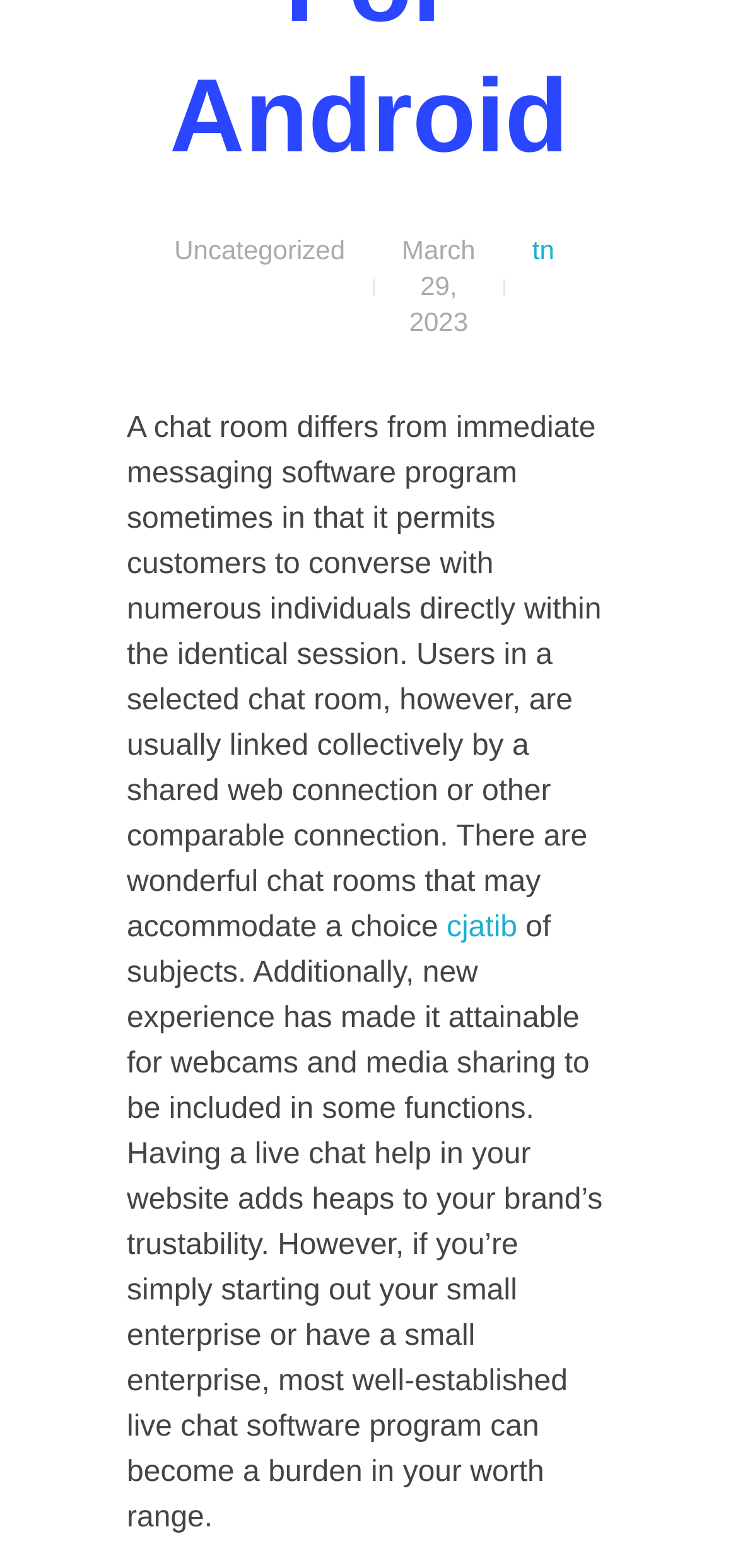What is the limitation of well-established live chat software for small businesses?
Please provide a single word or phrase as your answer based on the screenshot.

it can be a burden on the budget